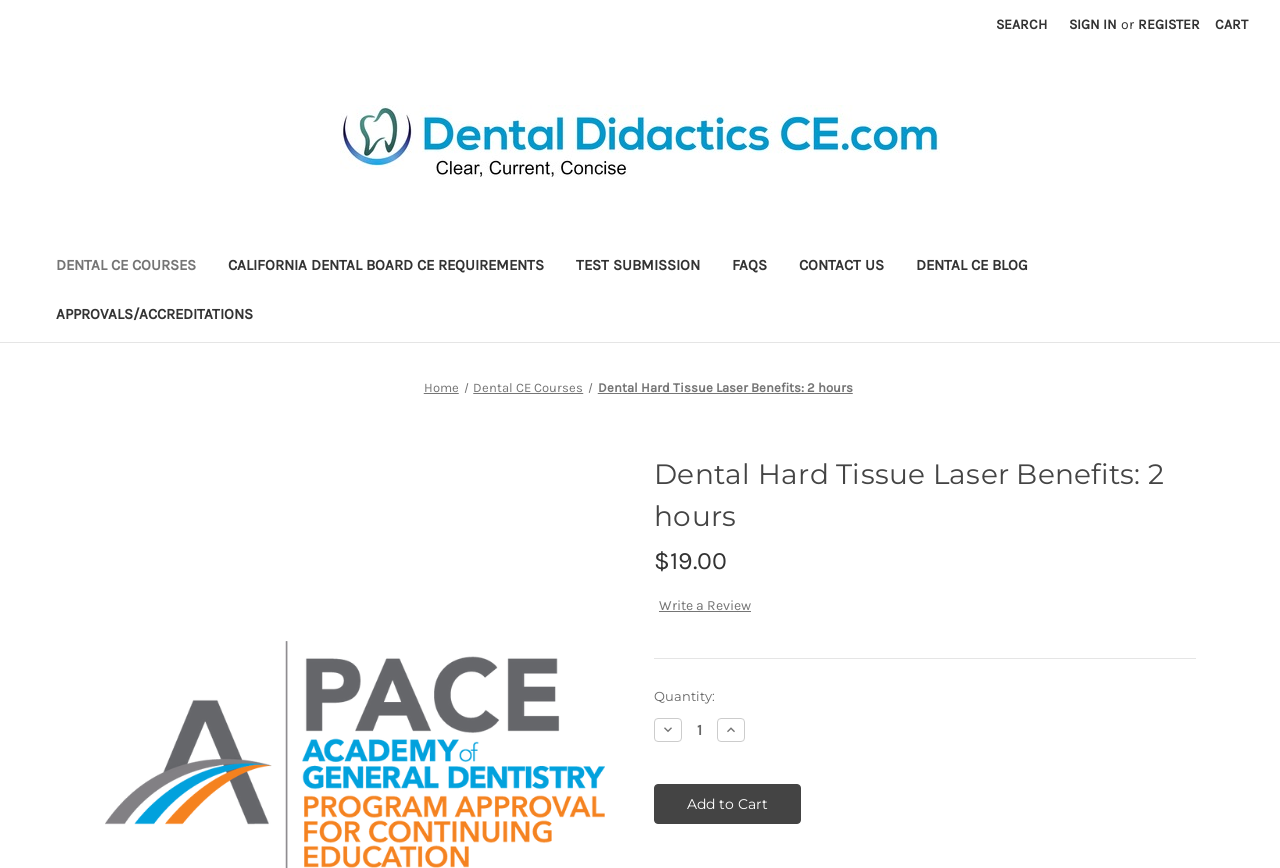Calculate the bounding box coordinates for the UI element based on the following description: "Public Speaking". Ensure the coordinates are four float numbers between 0 and 1, i.e., [left, top, right, bottom].

None